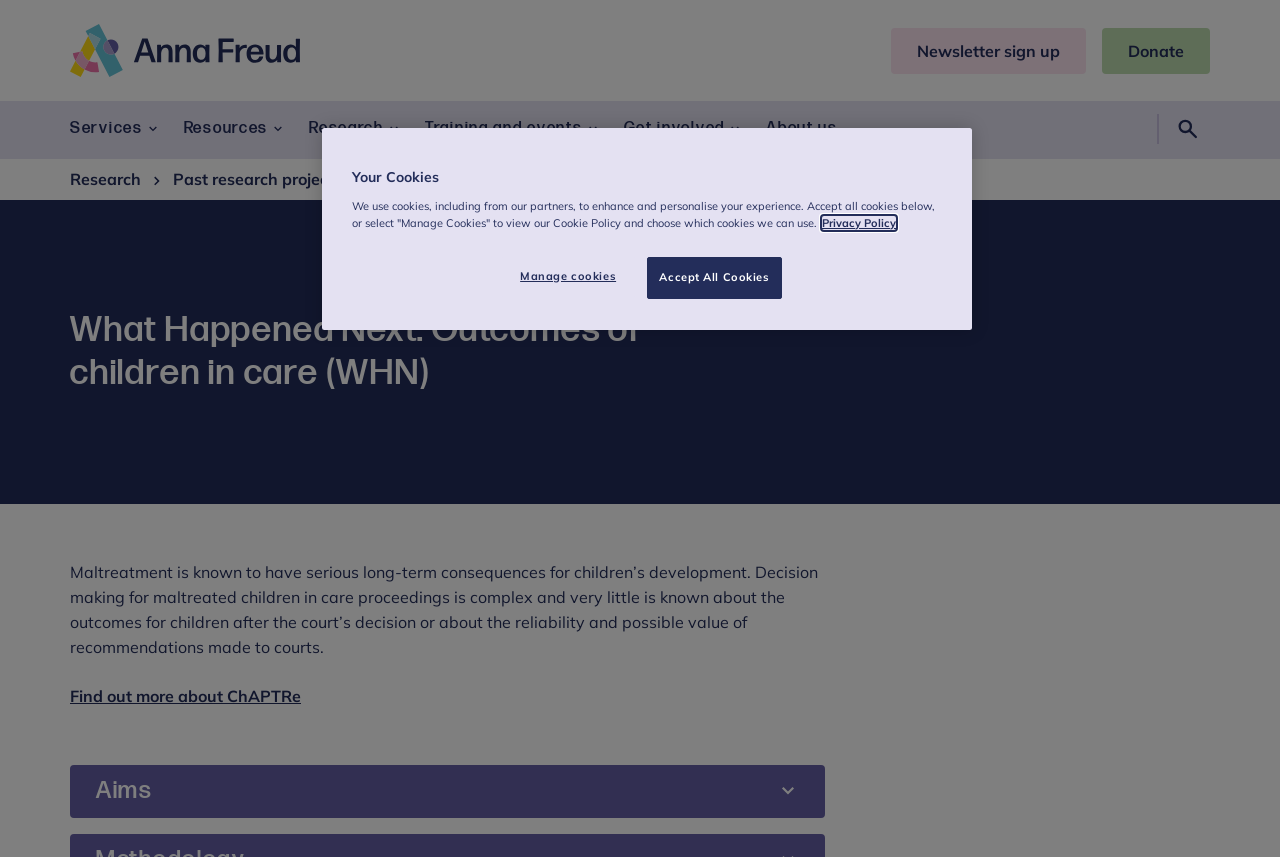What is the main topic of the webpage?
Based on the screenshot, answer the question with a single word or phrase.

Outcomes of children in care